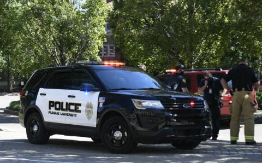Is the scene set in an urban area?
Please provide a detailed and thorough answer to the question.

The caption describes the backdrop as featuring lush greenery, contributing to the urban landscape, which implies that the scene is set in an urban area with a mix of natural and built environments.